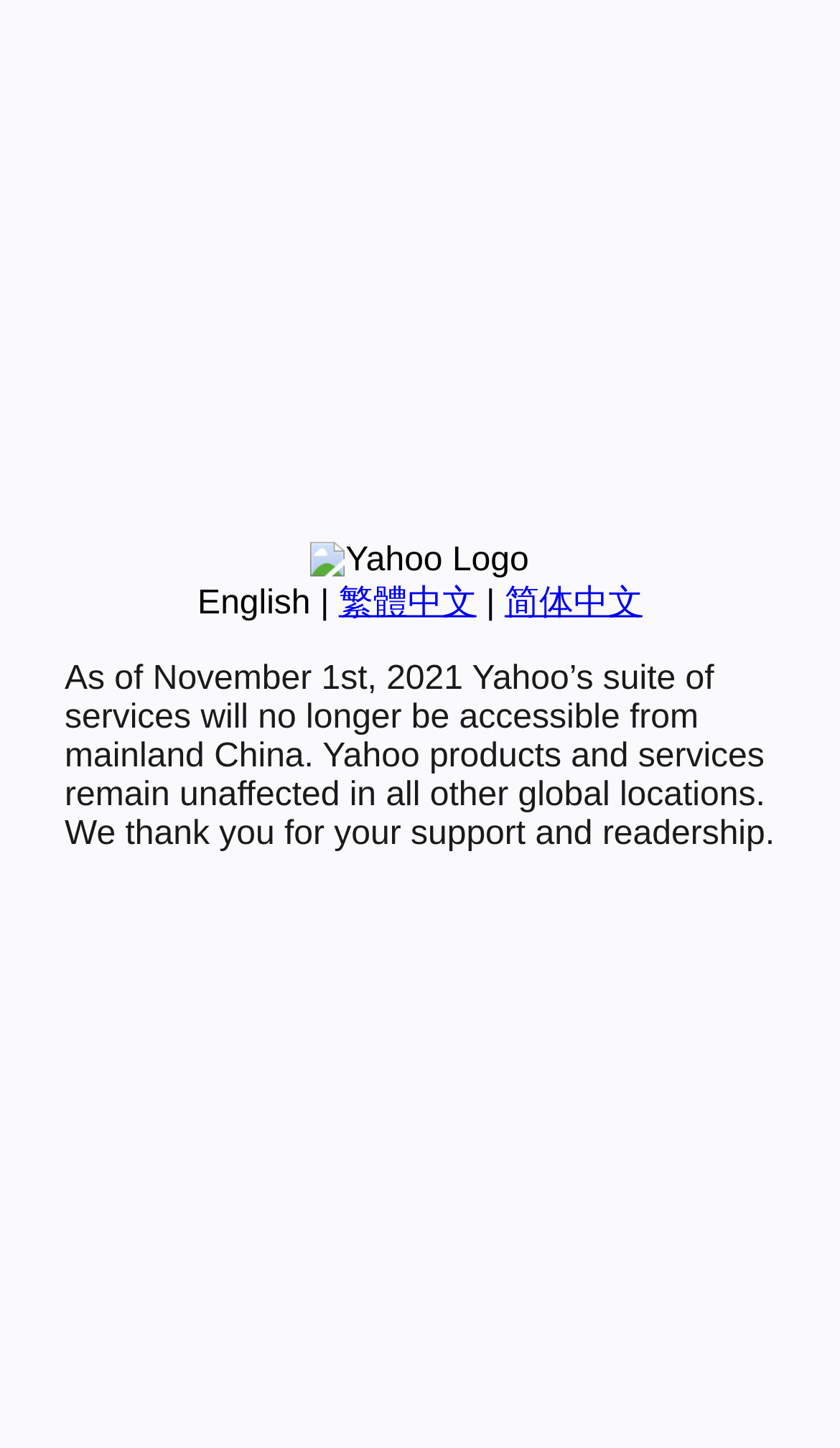Given the description 繁體中文, predict the bounding box coordinates of the UI element. Ensure the coordinates are in the format (top-left x, top-left y, bottom-right x, bottom-right y) and all values are between 0 and 1.

[0.403, 0.404, 0.567, 0.429]